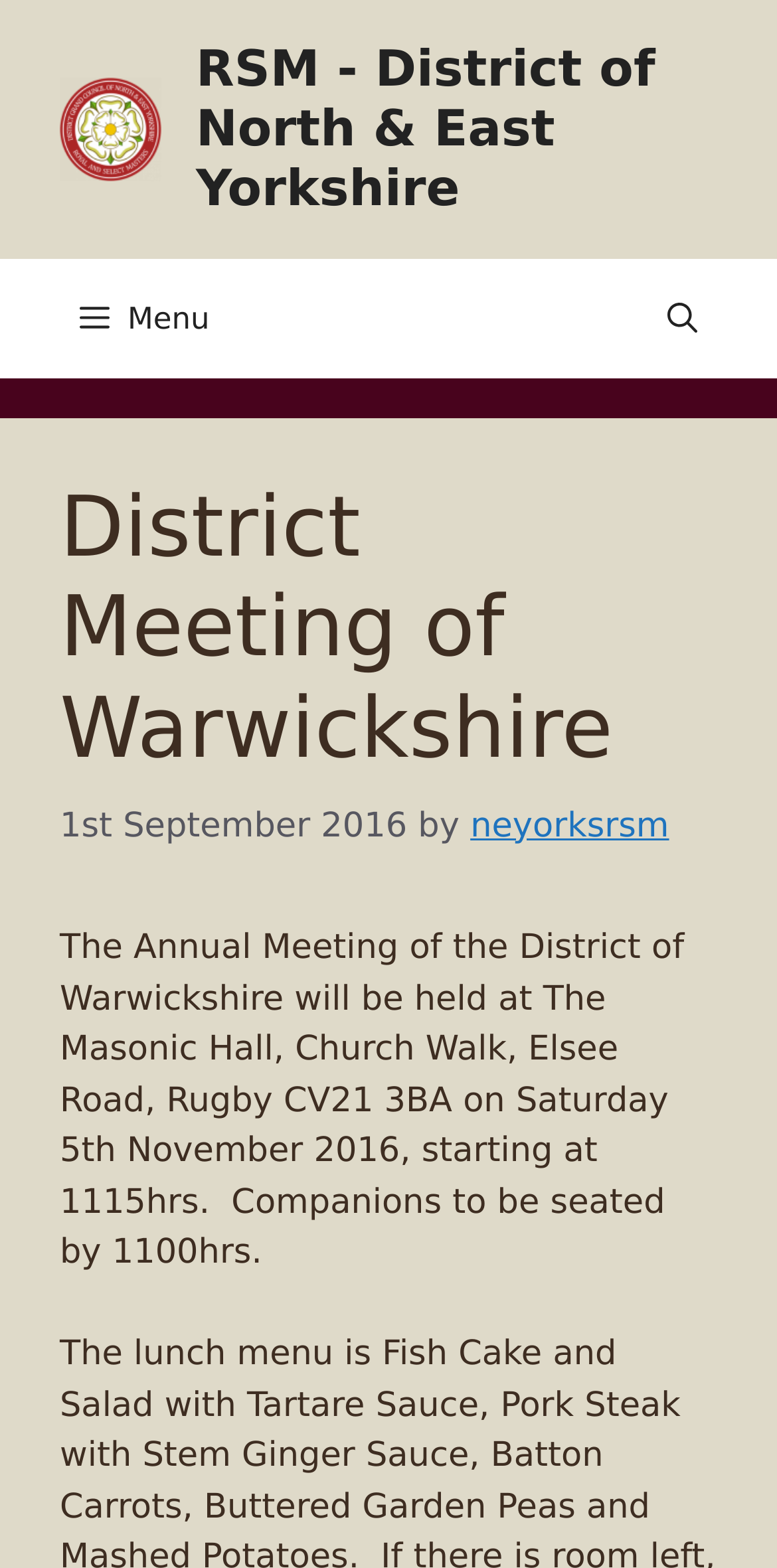Can you determine the main header of this webpage?

District Meeting of Warwickshire